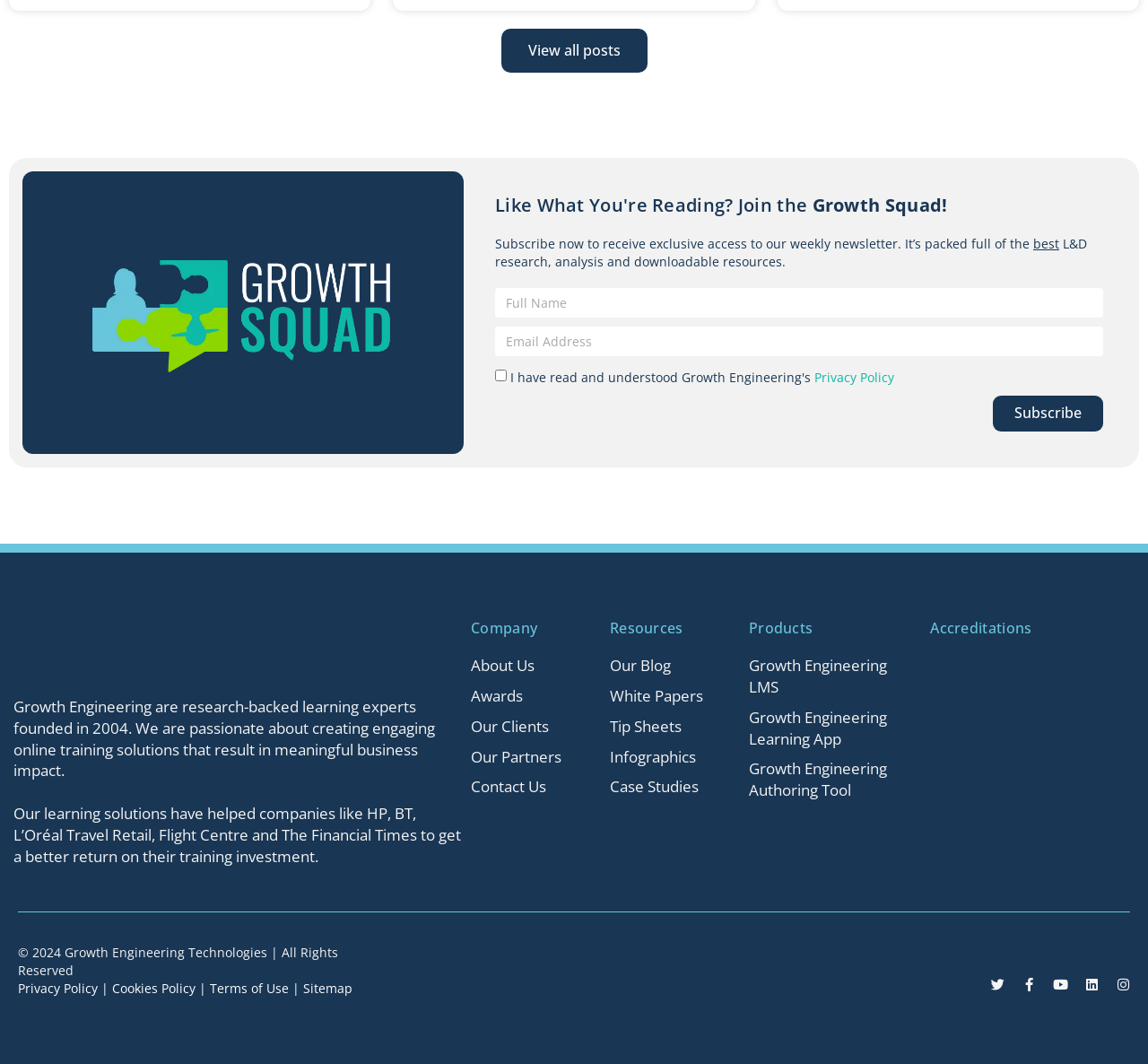Find the bounding box coordinates of the element to click in order to complete this instruction: "View all posts". The bounding box coordinates must be four float numbers between 0 and 1, denoted as [left, top, right, bottom].

[0.436, 0.027, 0.564, 0.068]